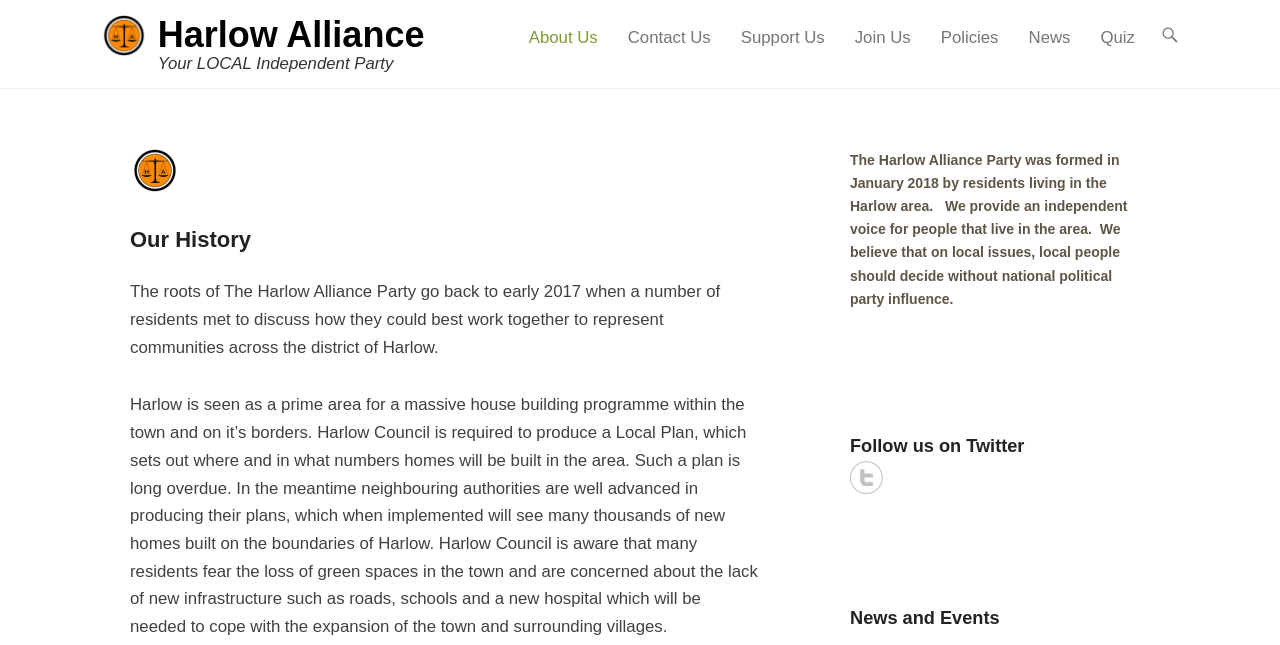Please identify the bounding box coordinates of the region to click in order to complete the task: "Click the Harlow Alliance link". The coordinates must be four float numbers between 0 and 1, specified as [left, top, right, bottom].

[0.123, 0.022, 0.332, 0.085]